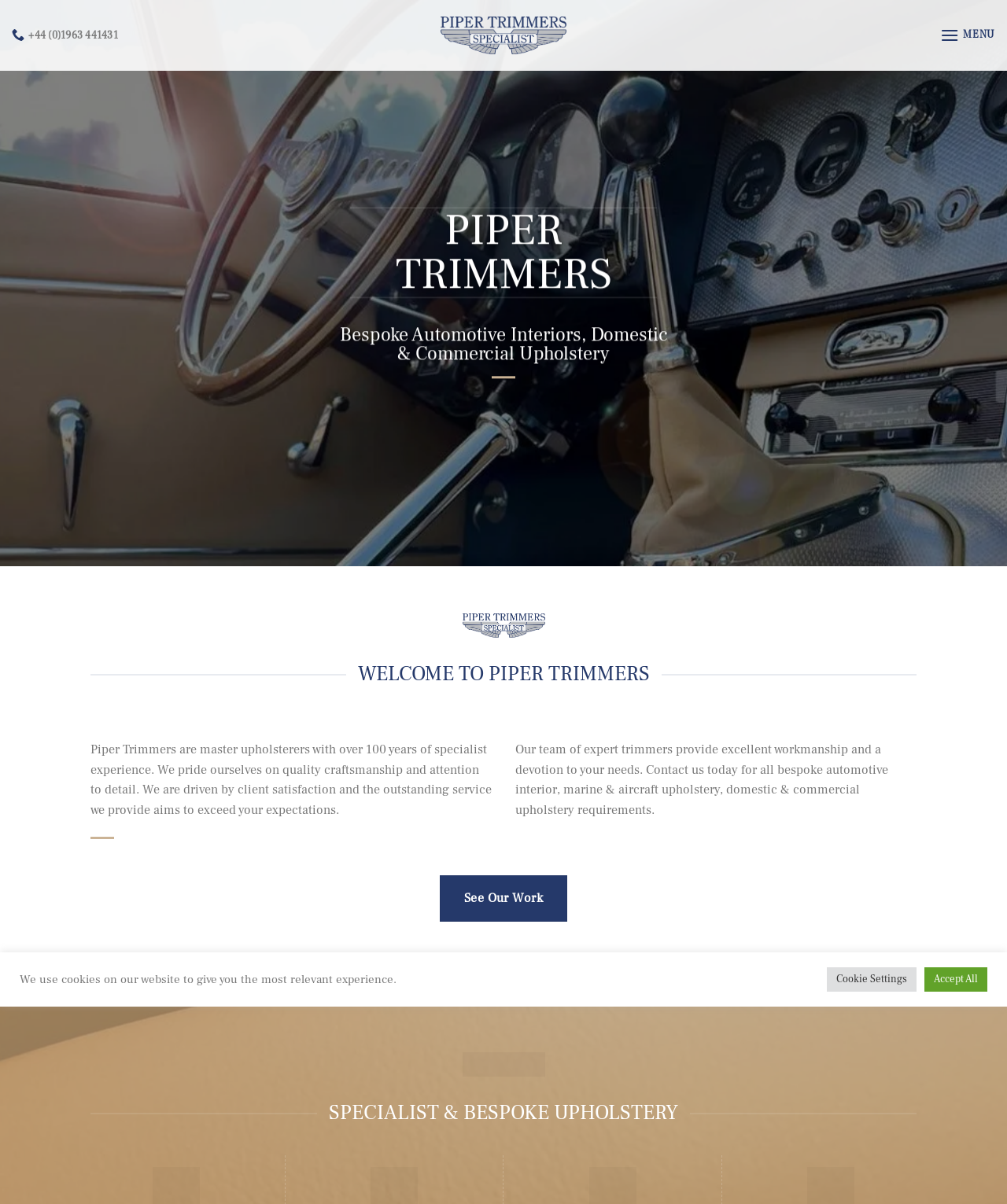Explain the webpage's layout and main content in detail.

The webpage is about Piper Trimmers, a company that specializes in bespoke automotive upholstery. At the top left corner, there is a link to skip to the content. Next to it, there is a link to the company's name, accompanied by an image of the company's logo. On the top right corner, there is a link to a phone number and a menu button.

Below the top section, there is a large heading that reads "PIPER TRIMMERS" and a subheading that describes the company's services. Underneath, there is an image of the company's logo again. The main content of the webpage starts with a heading that welcomes visitors to Piper Trimmers, followed by a paragraph that describes the company's expertise and commitment to quality craftsmanship and customer satisfaction.

The paragraph is divided into two columns, with the first column describing the company's team of expert trimmers and their devotion to clients' needs. The second column lists the company's services, including bespoke automotive interior, marine and aircraft upholstery, and domestic and commercial upholstery. There is a link to "See Our Work" below the main content.

At the bottom of the webpage, there is a section with a heading that reads "SPECIALIST & BESPOKE UPHOLSTERY". Below it, there is a link to go back to the top of the webpage. A cookie notification banner is displayed at the very bottom, with options to customize cookie settings or accept all cookies.